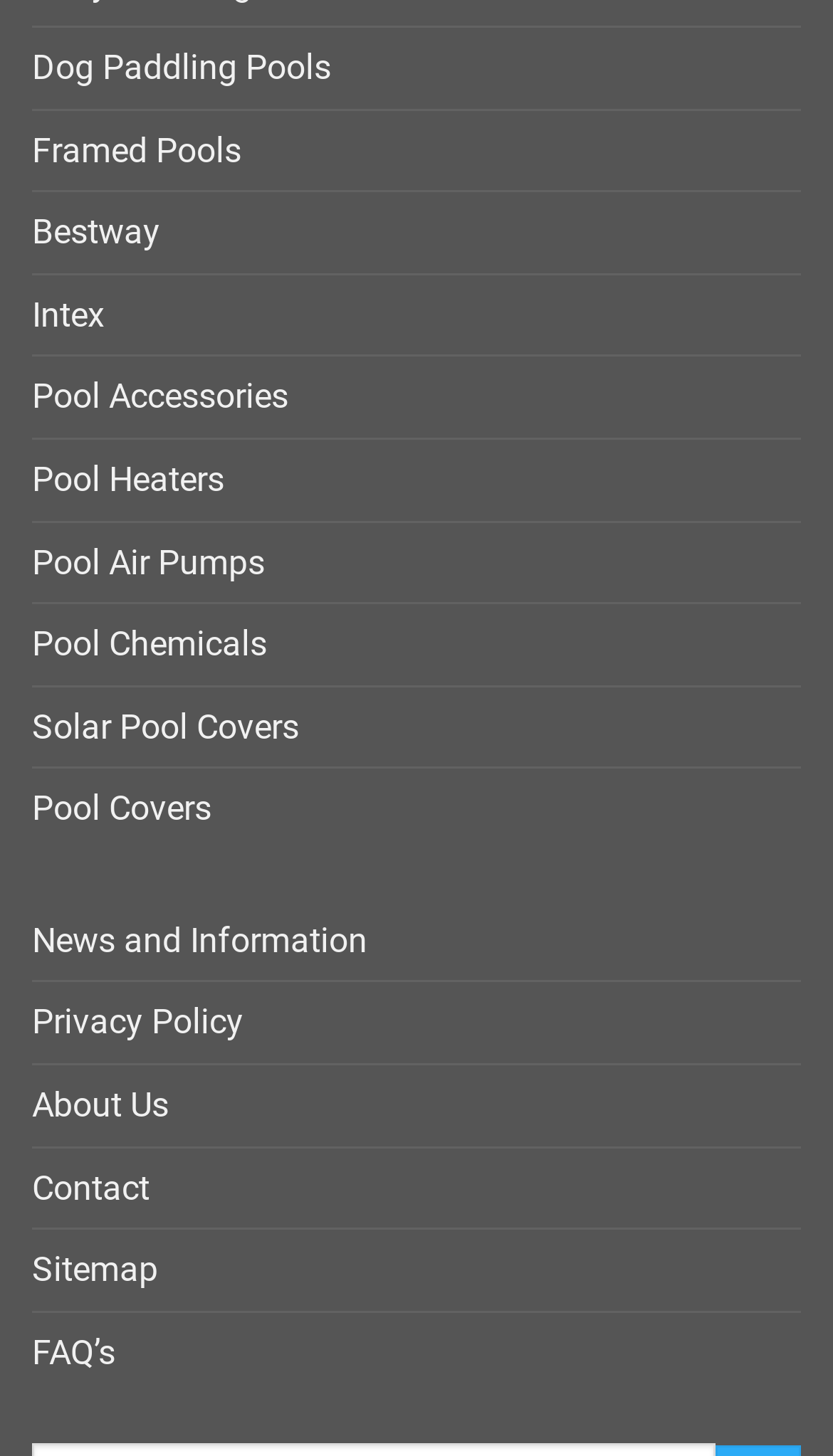Identify the bounding box coordinates for the element you need to click to achieve the following task: "Read news and information". The coordinates must be four float values ranging from 0 to 1, formatted as [left, top, right, bottom].

[0.038, 0.619, 0.441, 0.674]